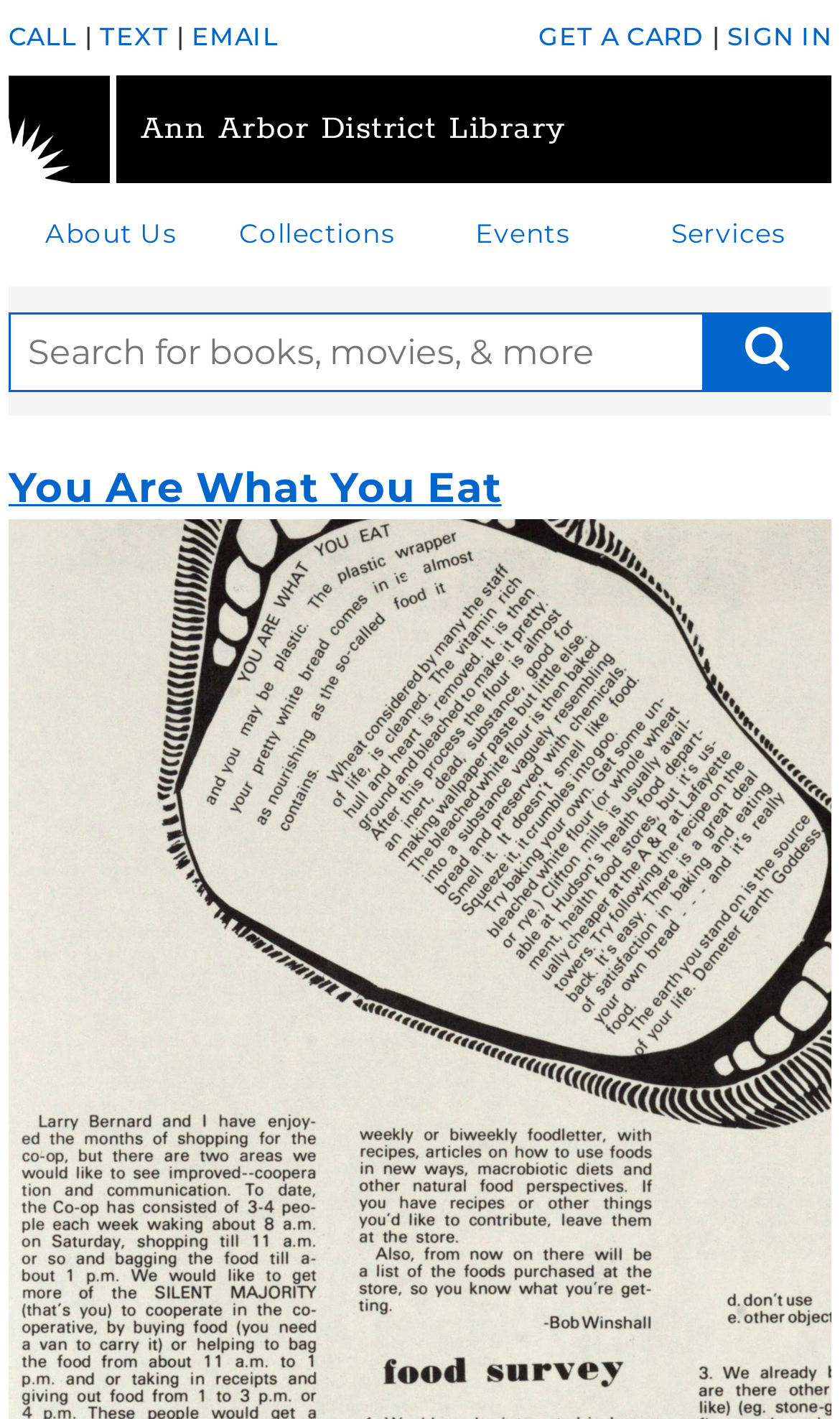How many search fields are there?
Using the image as a reference, give a one-word or short phrase answer.

2